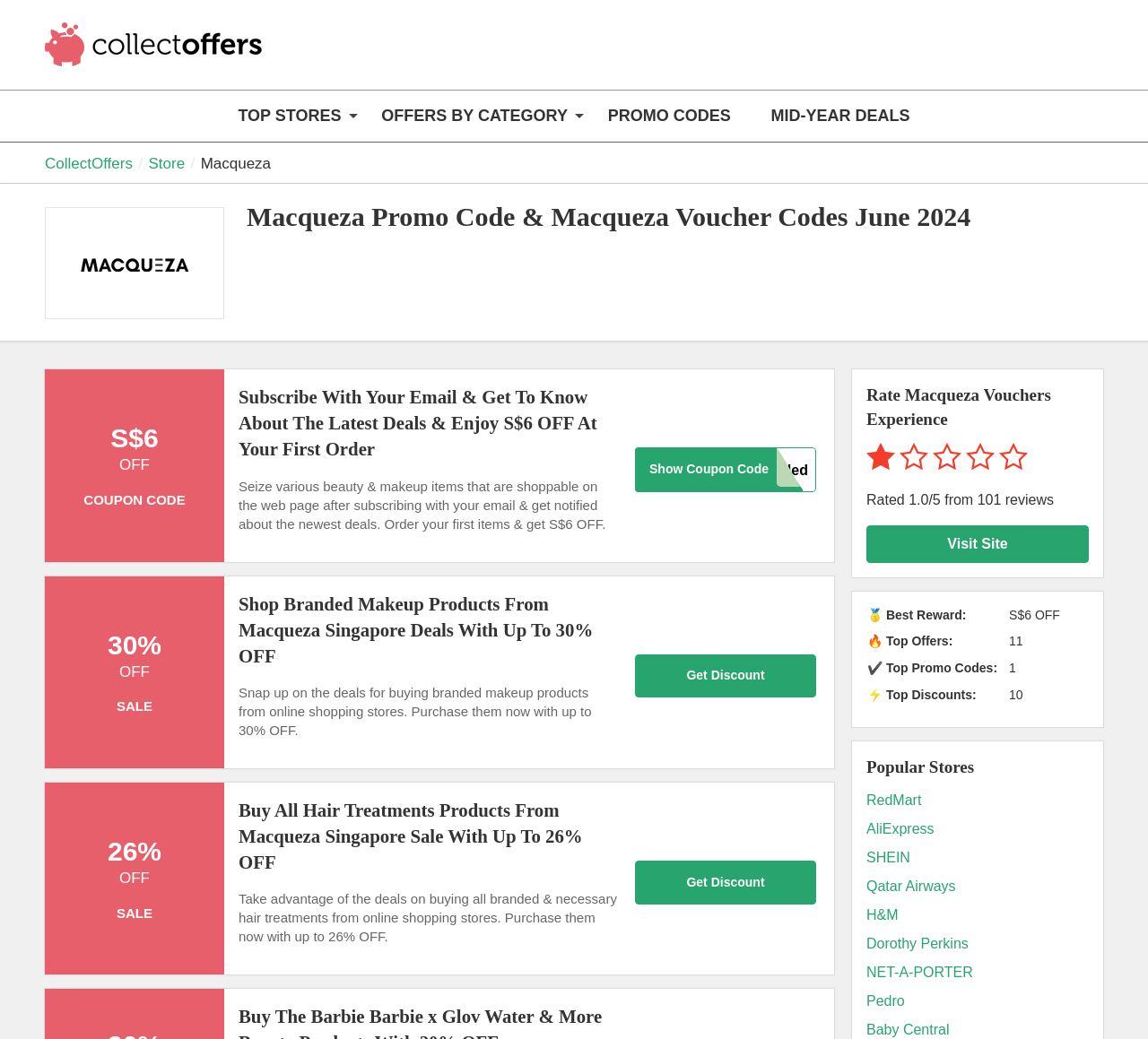Provide the bounding box coordinates for the area that should be clicked to complete the instruction: "Click on CollectOffers".

[0.039, 0.022, 0.233, 0.086]